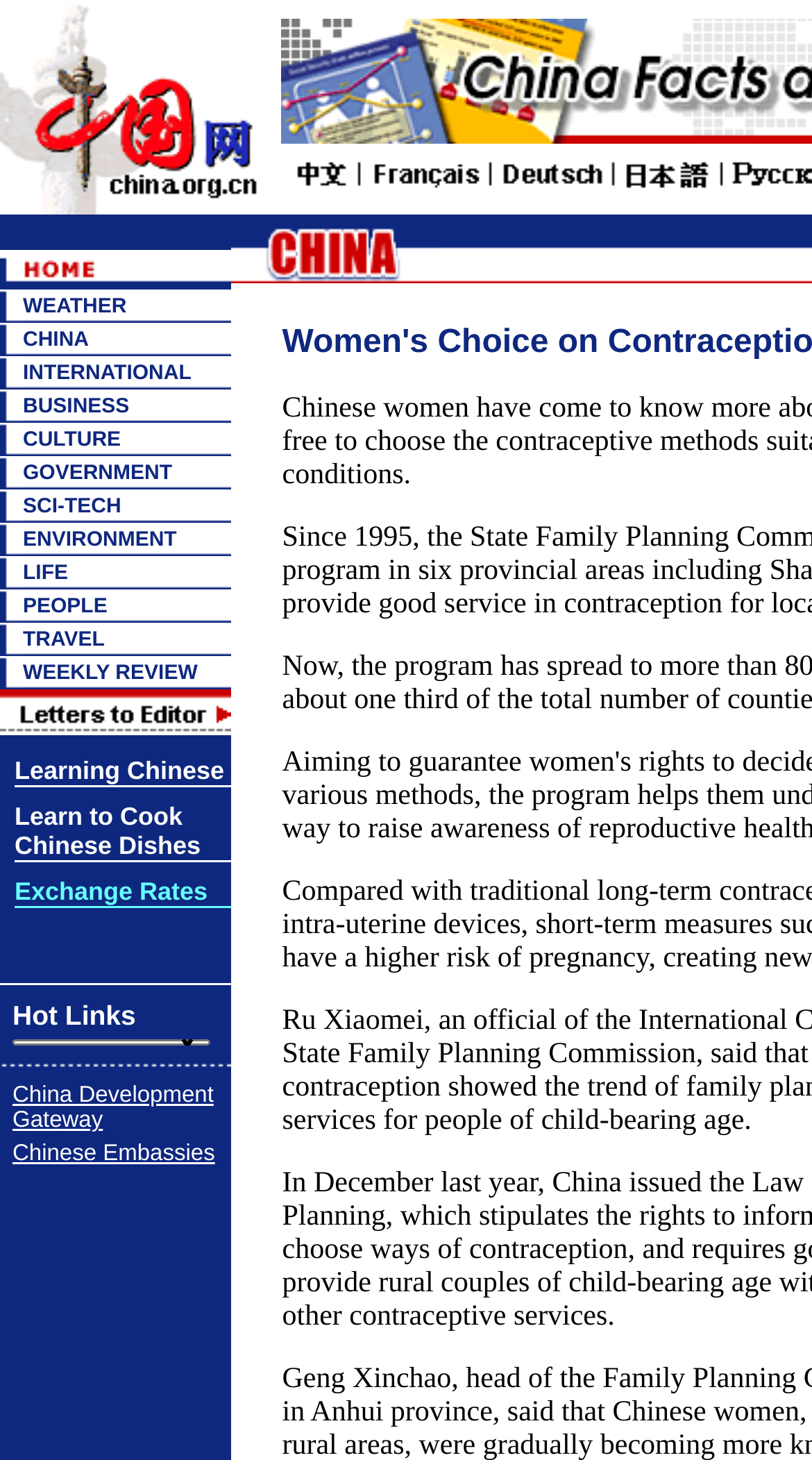Please provide a brief answer to the following inquiry using a single word or phrase:
How many categories are there in the menu?

10